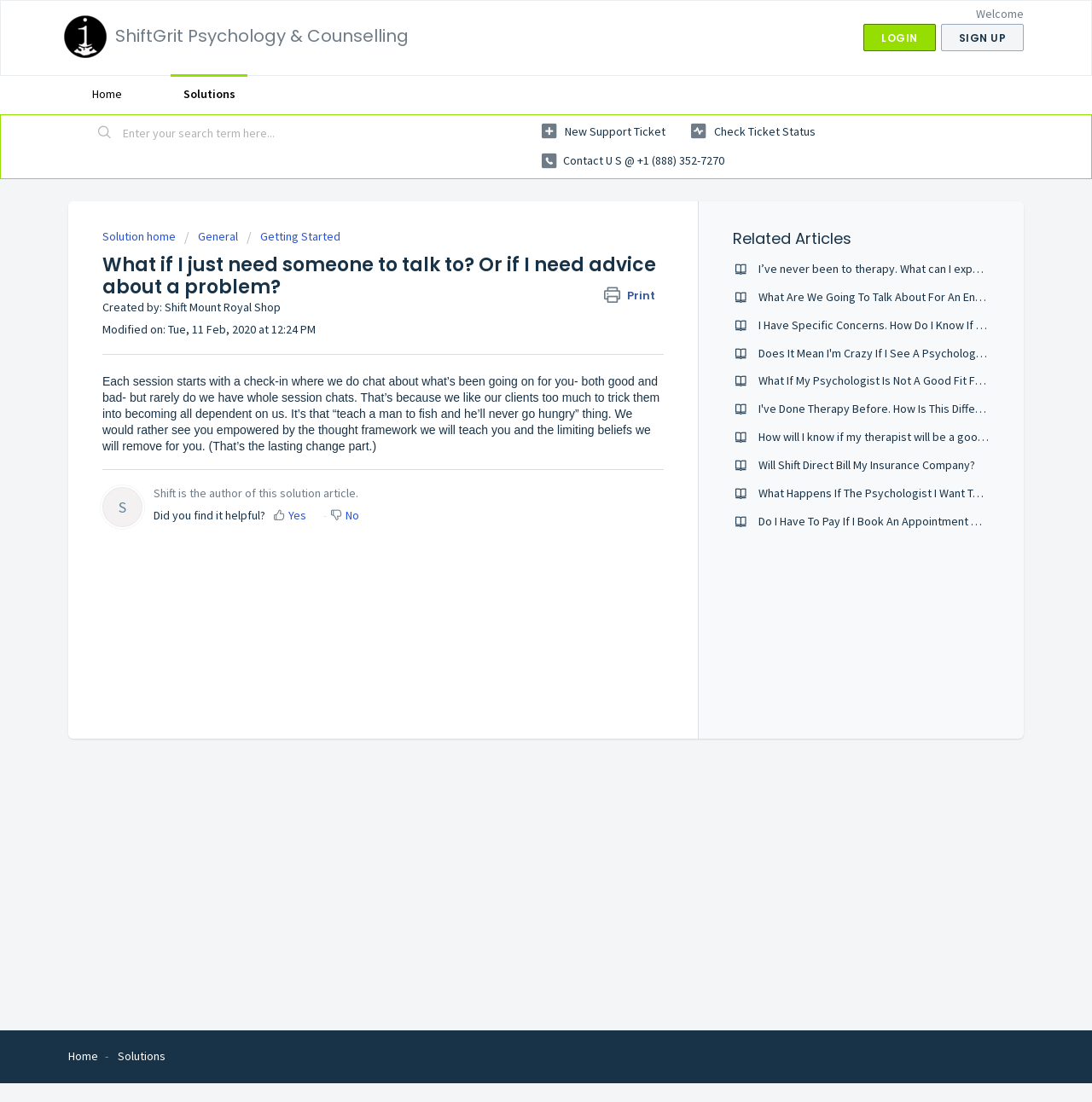Indicate the bounding box coordinates of the clickable region to achieve the following instruction: "Search for a solution."

[0.088, 0.106, 0.105, 0.137]